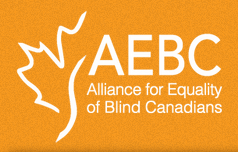What is the AEBC's mission?
We need a detailed and exhaustive answer to the question. Please elaborate.

The logo visually represents the AEBC's mission to advocate for equality and accessibility for individuals who are blind, partially sighted, or deafblind, promoting awareness and celebrating their achievements within the community, which implies that the AEBC's mission is to advocate for equality and accessibility.